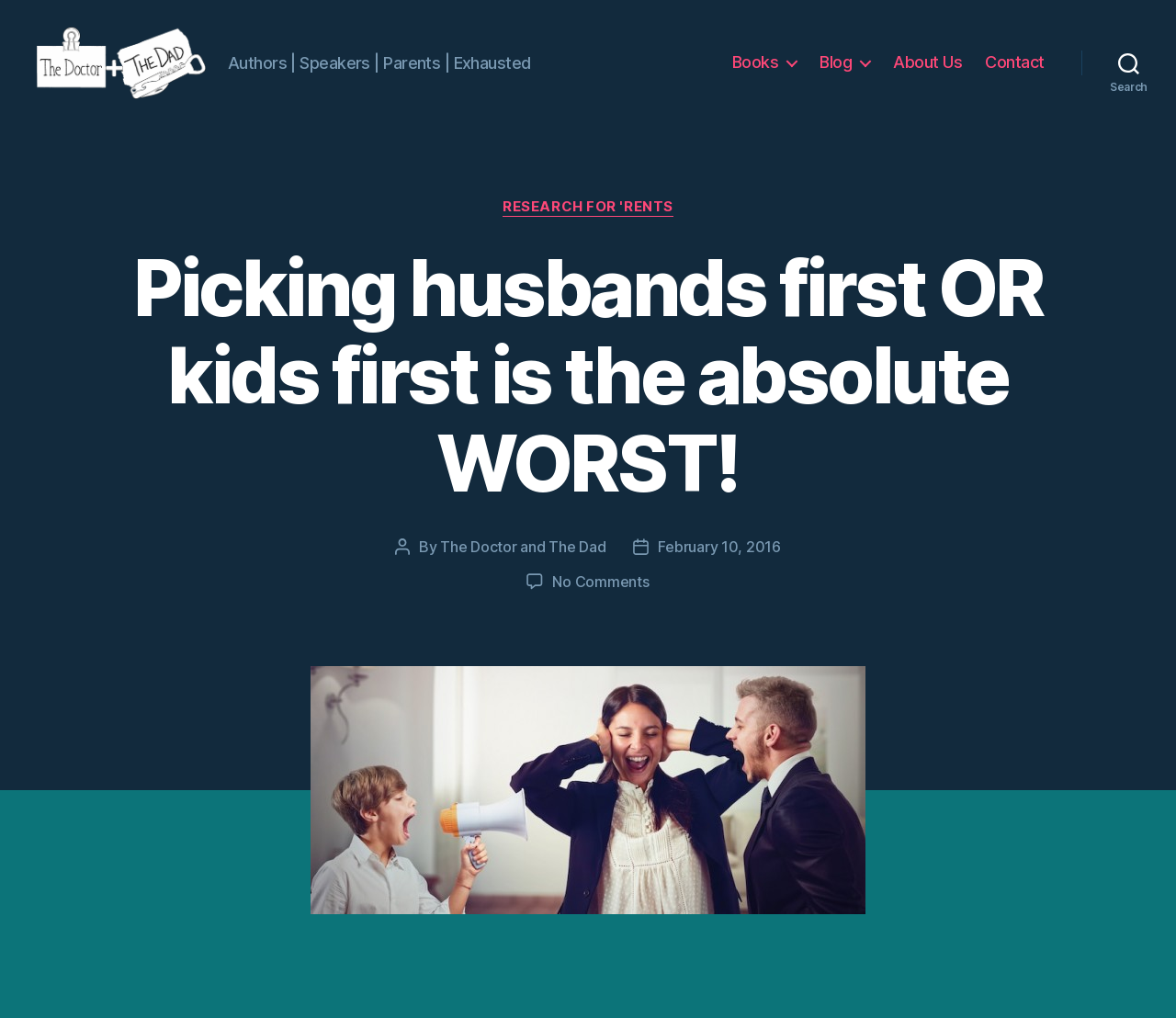Please determine the bounding box coordinates of the clickable area required to carry out the following instruction: "Go to the 'About Us' page". The coordinates must be four float numbers between 0 and 1, represented as [left, top, right, bottom].

[0.76, 0.056, 0.818, 0.076]